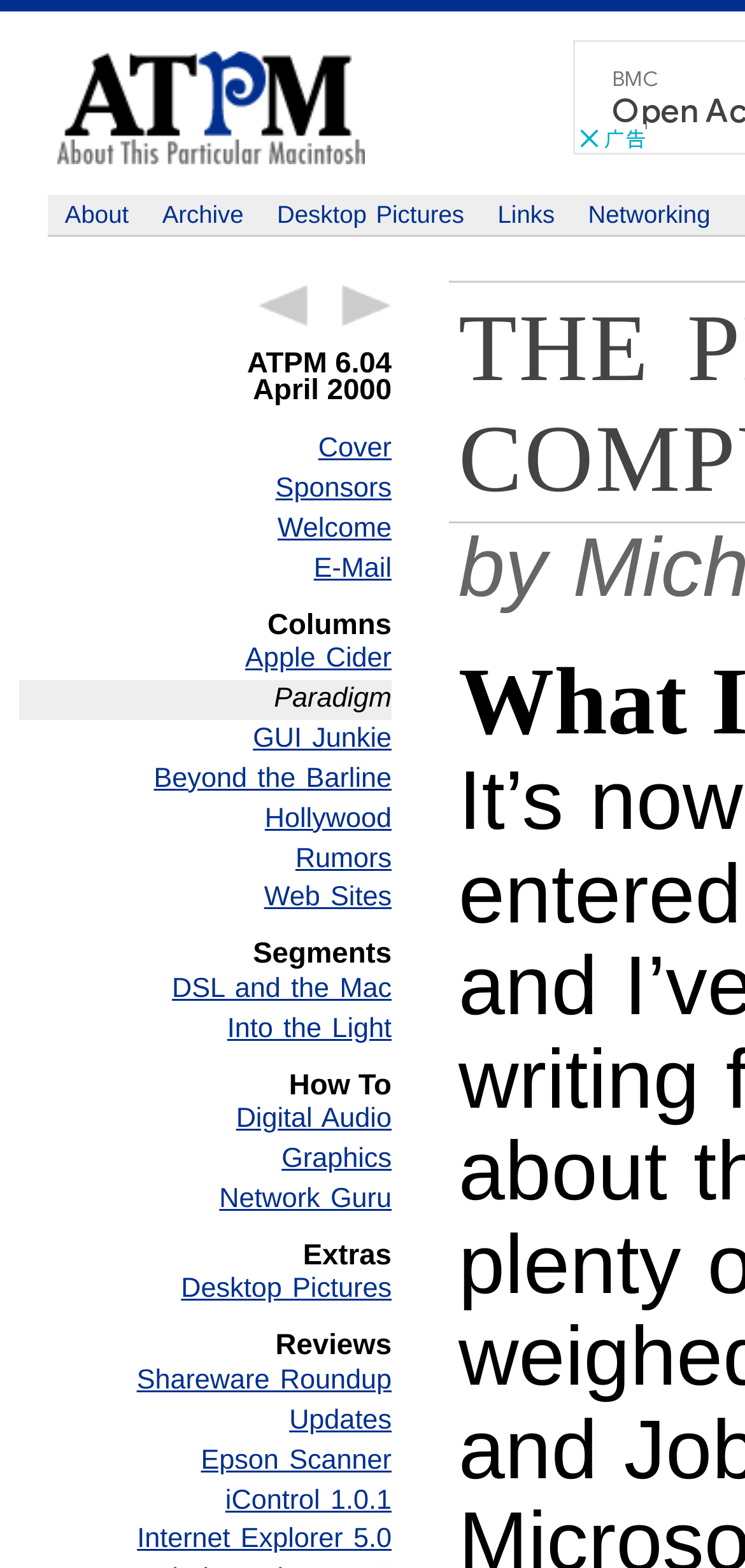Deliver a detailed narrative of the webpage's visual and textual elements.

This webpage is about ATPM (About This Particular Macintosh) issue 6.04, with a focus on the article "Paradigm: What I Really Think". 

At the top left, there is a link to "ATPM - About This Particular Macintosh". Below it, there are several links to different sections of the website, including "About", "Archive", "Desktop Pictures", "Links", and "Networking". 

On the right side, there are navigation links to the previous and next articles. 

Below the navigation links, there is a heading that reads "ATPM 6.04 April 2000". Underneath, there are links to "Cover", "Sponsors", "Welcome", and "E-Mail". 

Further down, there is a section titled "Columns", which includes links to various articles, such as "Apple Cider", "GUI Junkie", "Beyond the Barline", and others. The article "Paradigm" is highlighted in this section. 

Below the "Columns" section, there are sections titled "Segments", "How To", "Extras", "Reviews", each containing links to related articles. The "Segments" section includes links to articles like "DSL and the Mac" and "Into the Light". The "How To" section includes links to articles like "Digital Audio" and "Graphics". The "Extras" section includes a link to "Desktop Pictures". The "Reviews" section includes links to reviews of various products, such as "Shareware Roundup", "Epson Scanner", and "Internet Explorer 5.0".